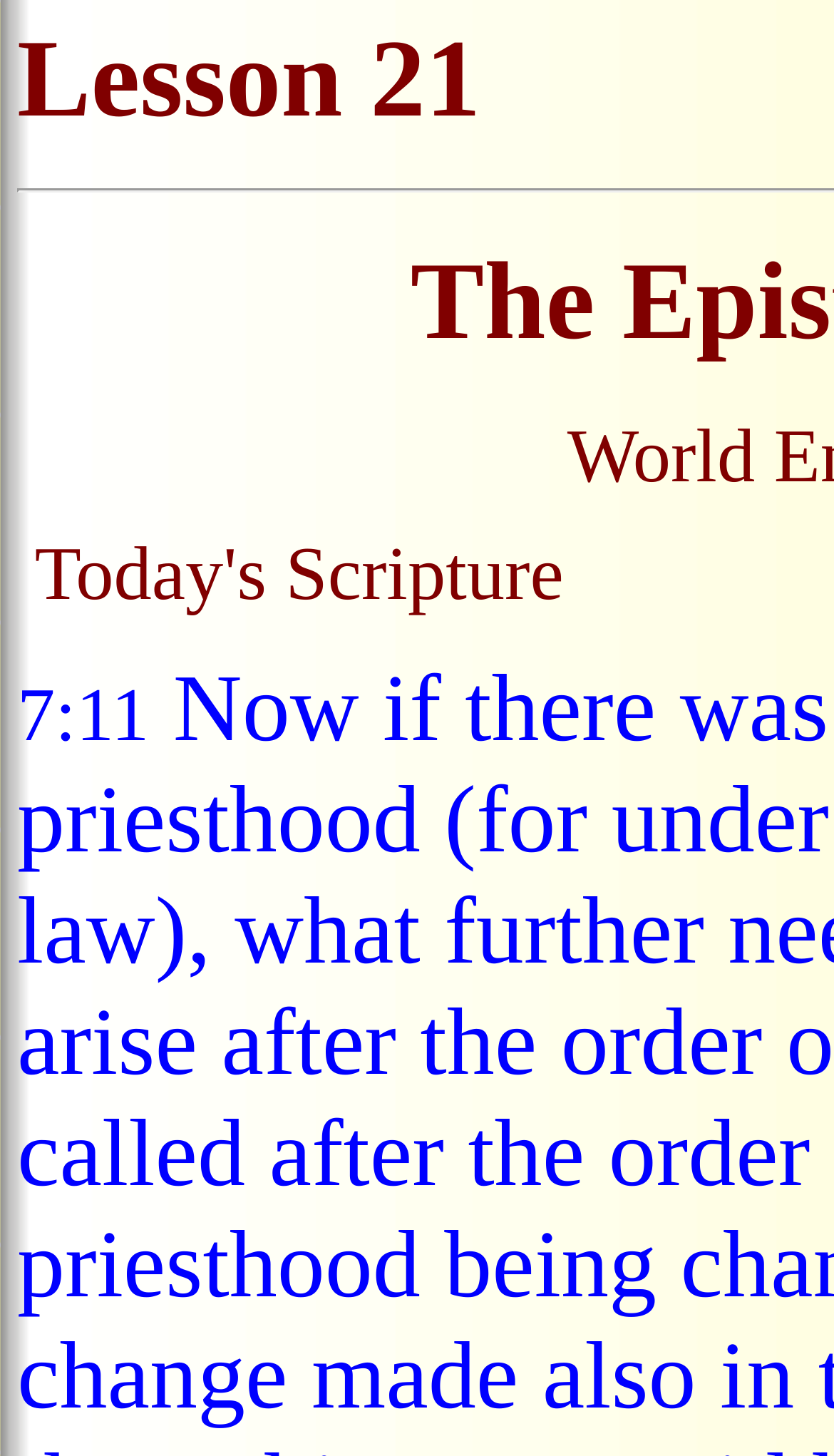Identify the bounding box of the HTML element described here: "7:11". Provide the coordinates as four float numbers between 0 and 1: [left, top, right, bottom].

[0.021, 0.462, 0.179, 0.521]